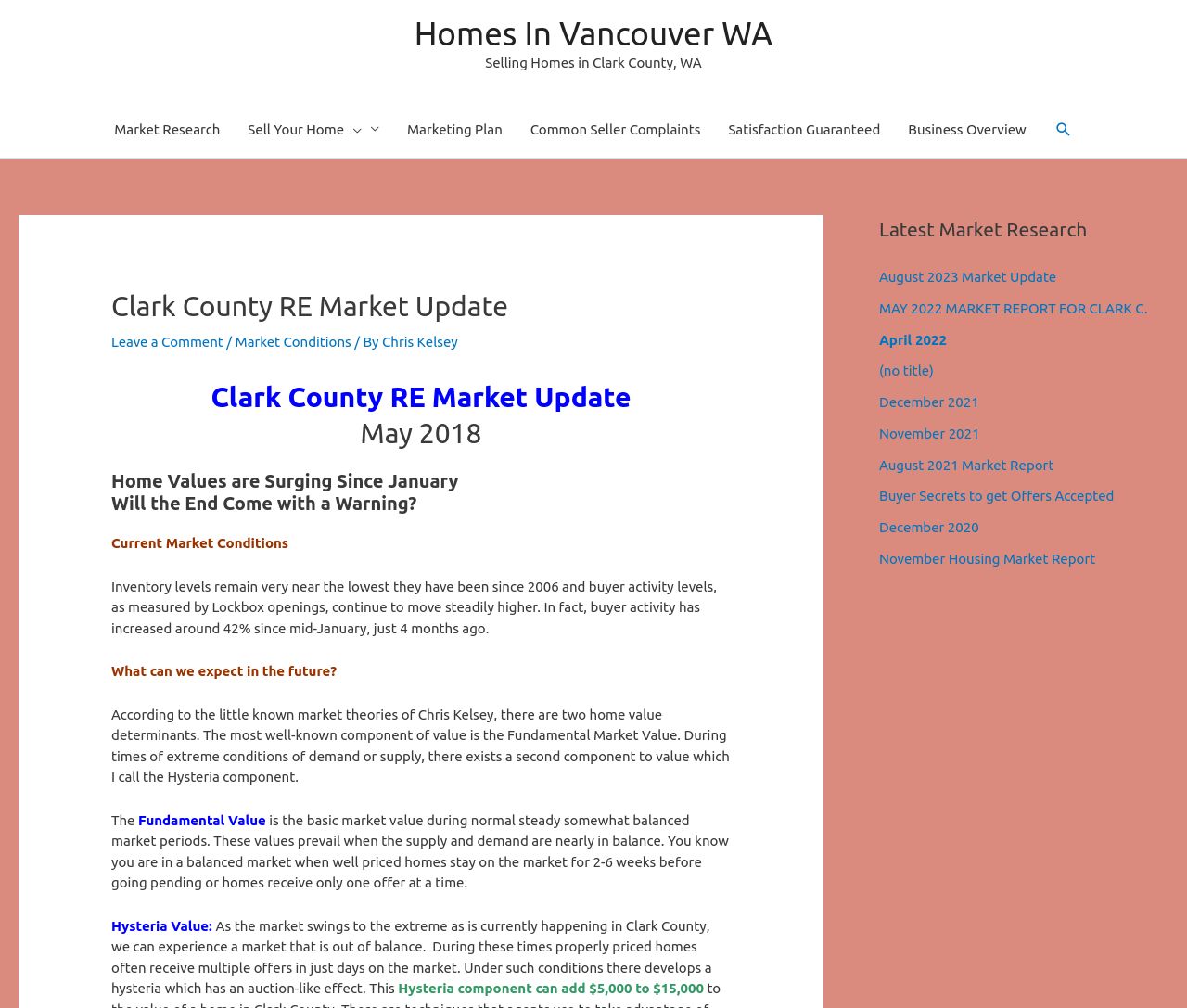What is the current market condition in Clark County?
Please give a well-detailed answer to the question.

According to the webpage, the current market condition in Clark County is described as 'Inventory levels remain very near the lowest they have been since 2006 and buyer activity levels, as measured by Lockbox openings, continue to move steadily higher.' This indicates that the inventory levels are very low.